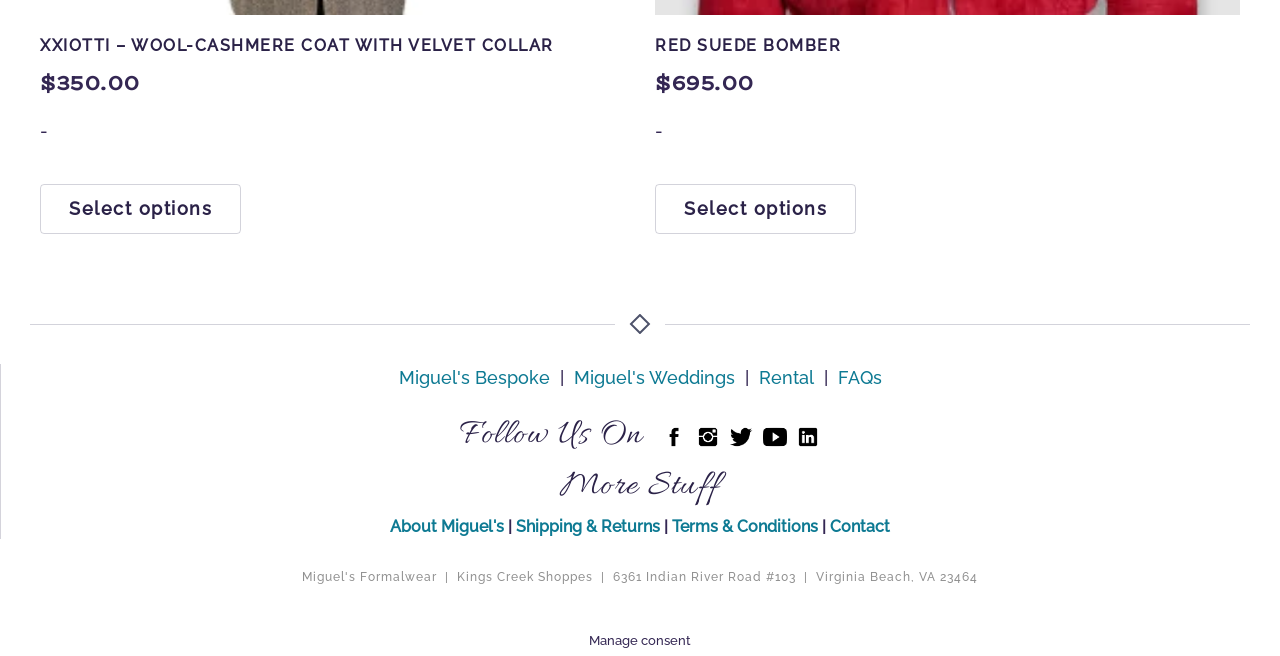Identify the bounding box coordinates for the region of the element that should be clicked to carry out the instruction: "Check FAQs". The bounding box coordinates should be four float numbers between 0 and 1, i.e., [left, top, right, bottom].

[0.654, 0.56, 0.689, 0.592]